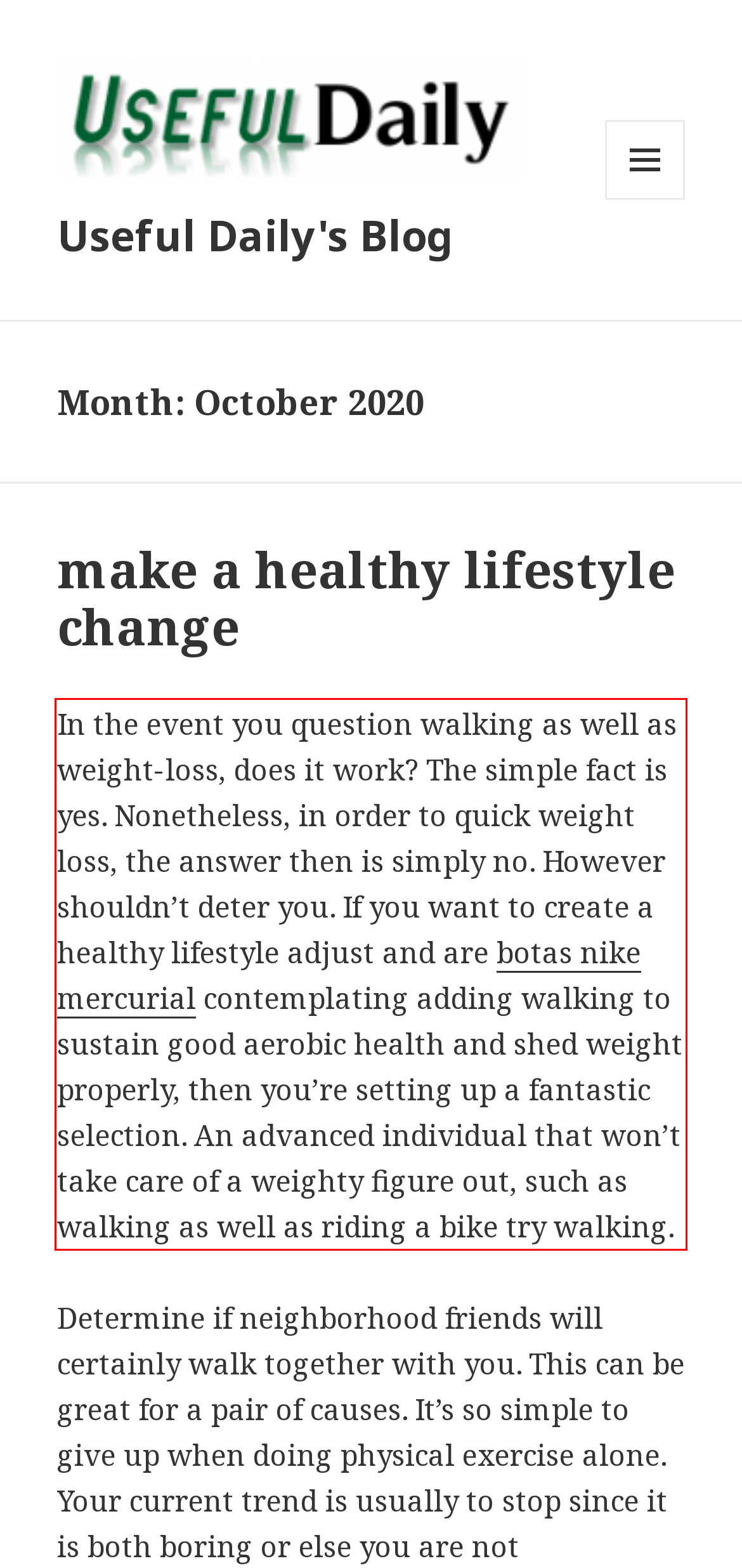From the given screenshot of a webpage, identify the red bounding box and extract the text content within it.

In the event you question walking as well as weight-loss, does it work? The simple fact is yes. Nonetheless, in order to quick weight loss, the answer then is simply no. However shouldn’t deter you. If you want to create a healthy lifestyle adjust and are botas nike mercurial contemplating adding walking to sustain good aerobic health and shed weight properly, then you’re setting up a fantastic selection. An advanced individual that won’t take care of a weighty figure out, such as walking as well as riding a bike try walking.